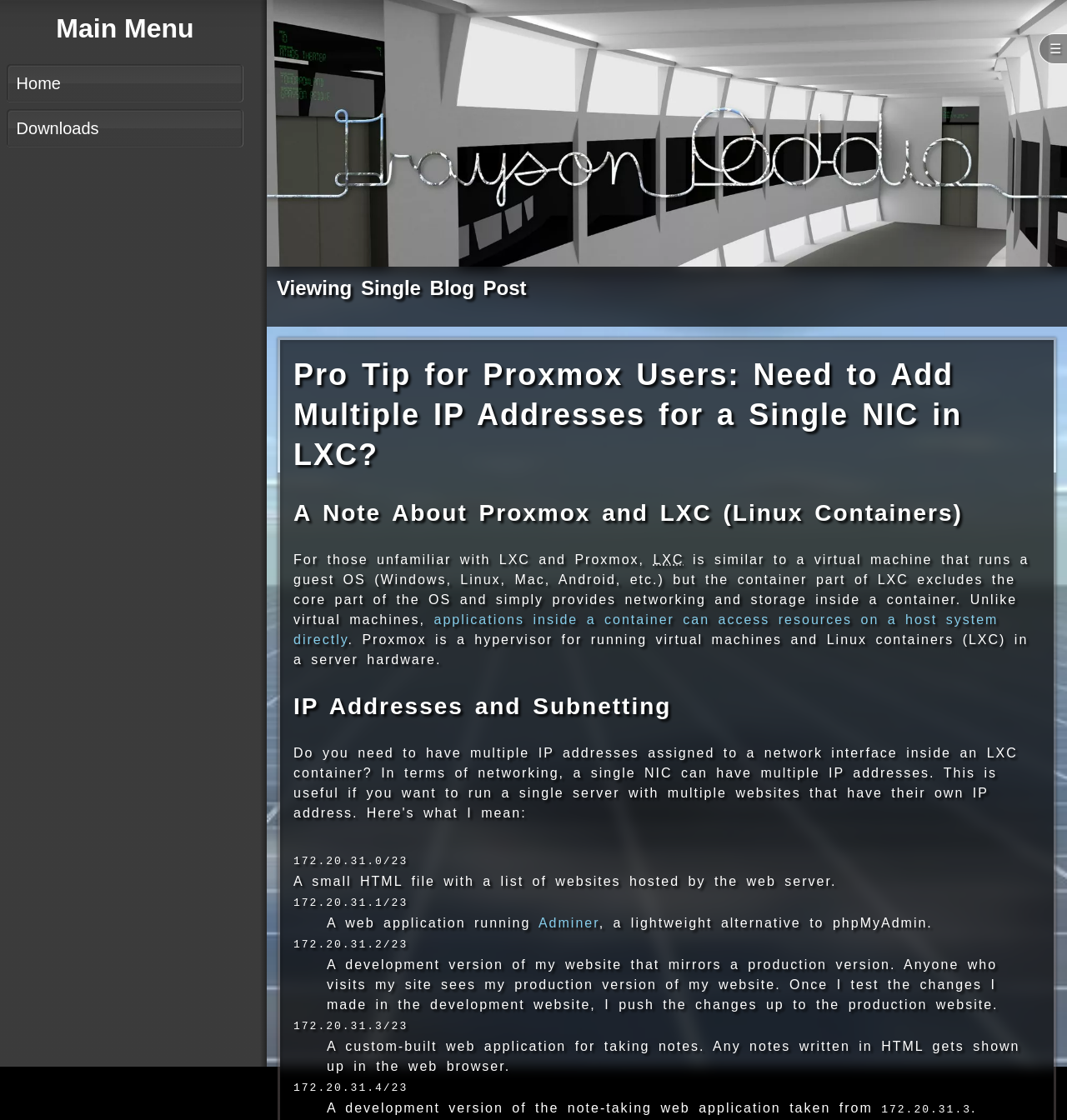Please provide the bounding box coordinate of the region that matches the element description: Downloads. Coordinates should be in the format (top-left x, top-left y, bottom-right x, bottom-right y) and all values should be between 0 and 1.

[0.007, 0.099, 0.227, 0.131]